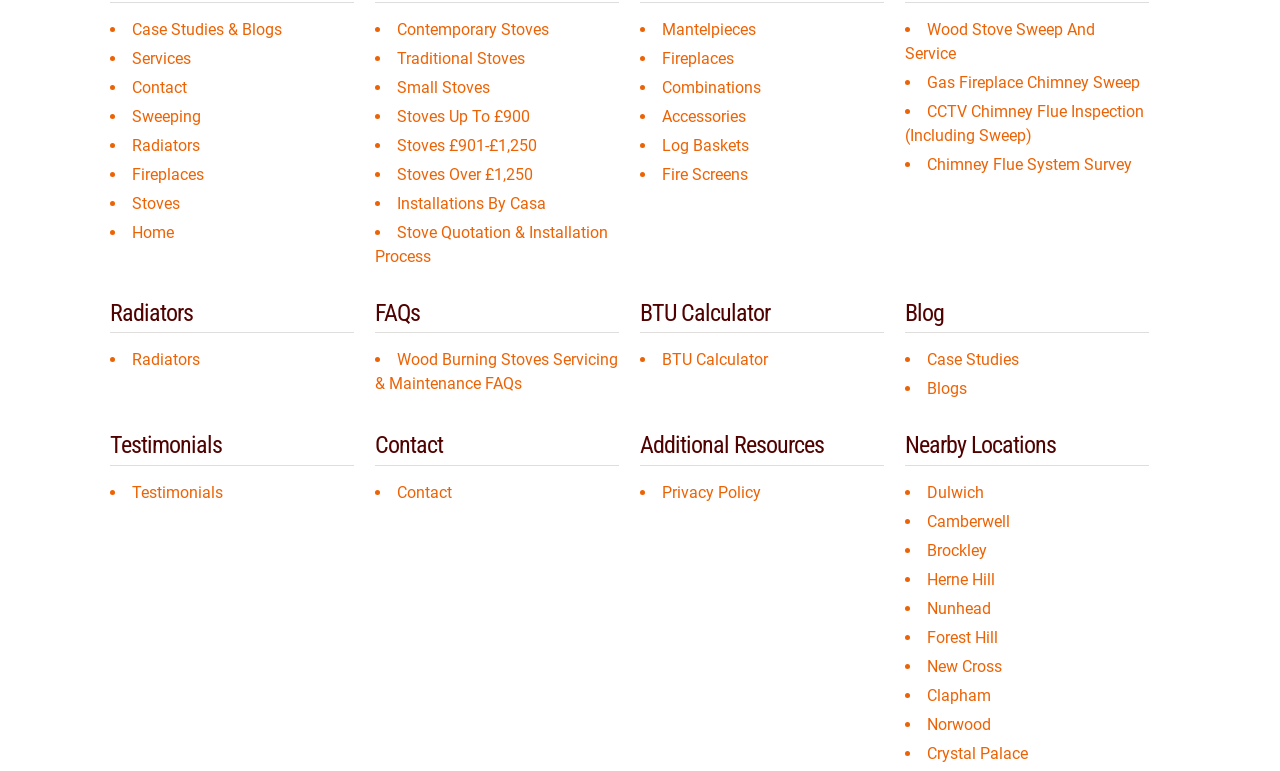Bounding box coordinates are specified in the format (top-left x, top-left y, bottom-right x, bottom-right y). All values are floating point numbers bounded between 0 and 1. Please provide the bounding box coordinate of the region this sentence describes: Stove Quotation & Installation Process

[0.293, 0.289, 0.475, 0.344]